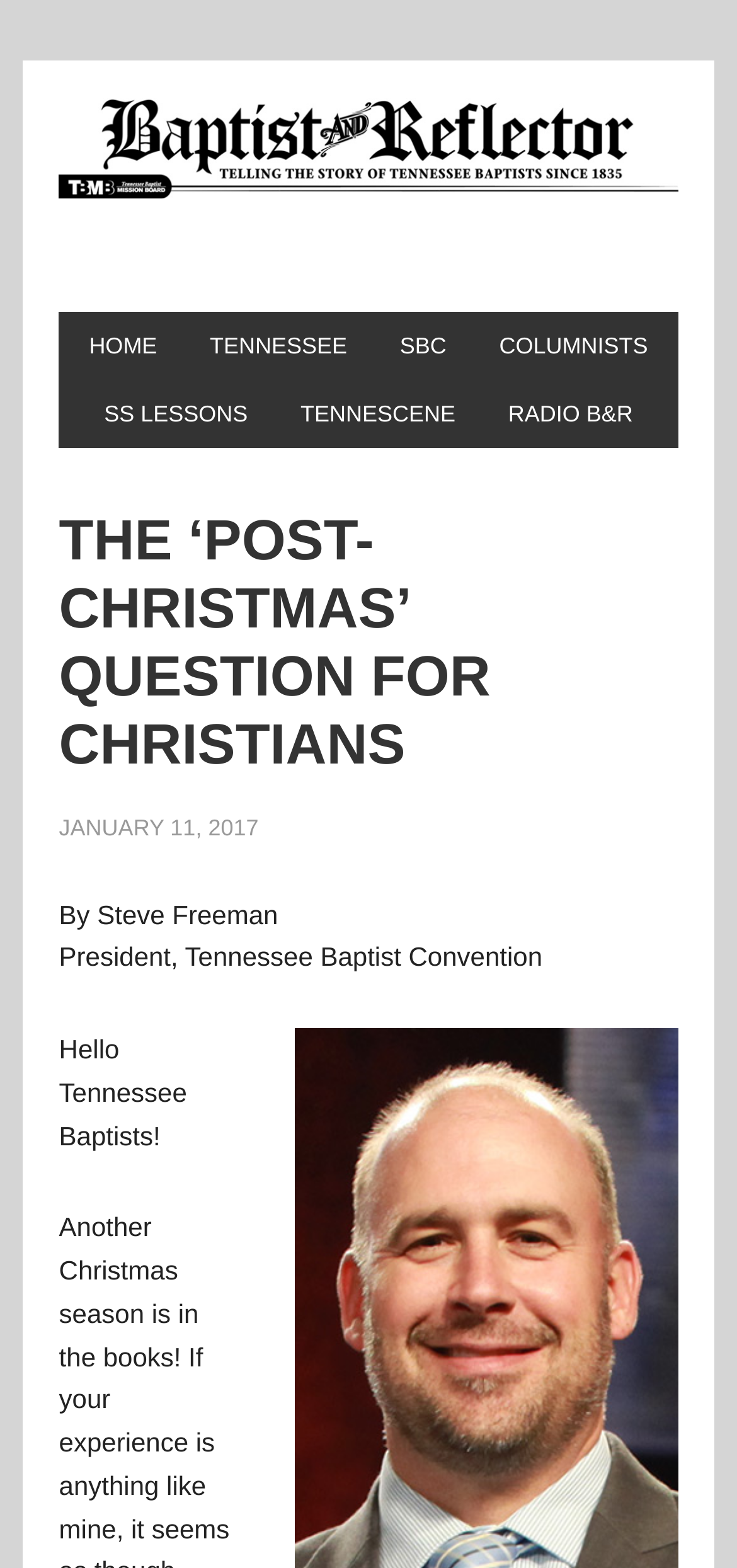Based on the element description "title="Baptist & Reflector"", predict the bounding box coordinates of the UI element.

[0.08, 0.063, 0.92, 0.18]